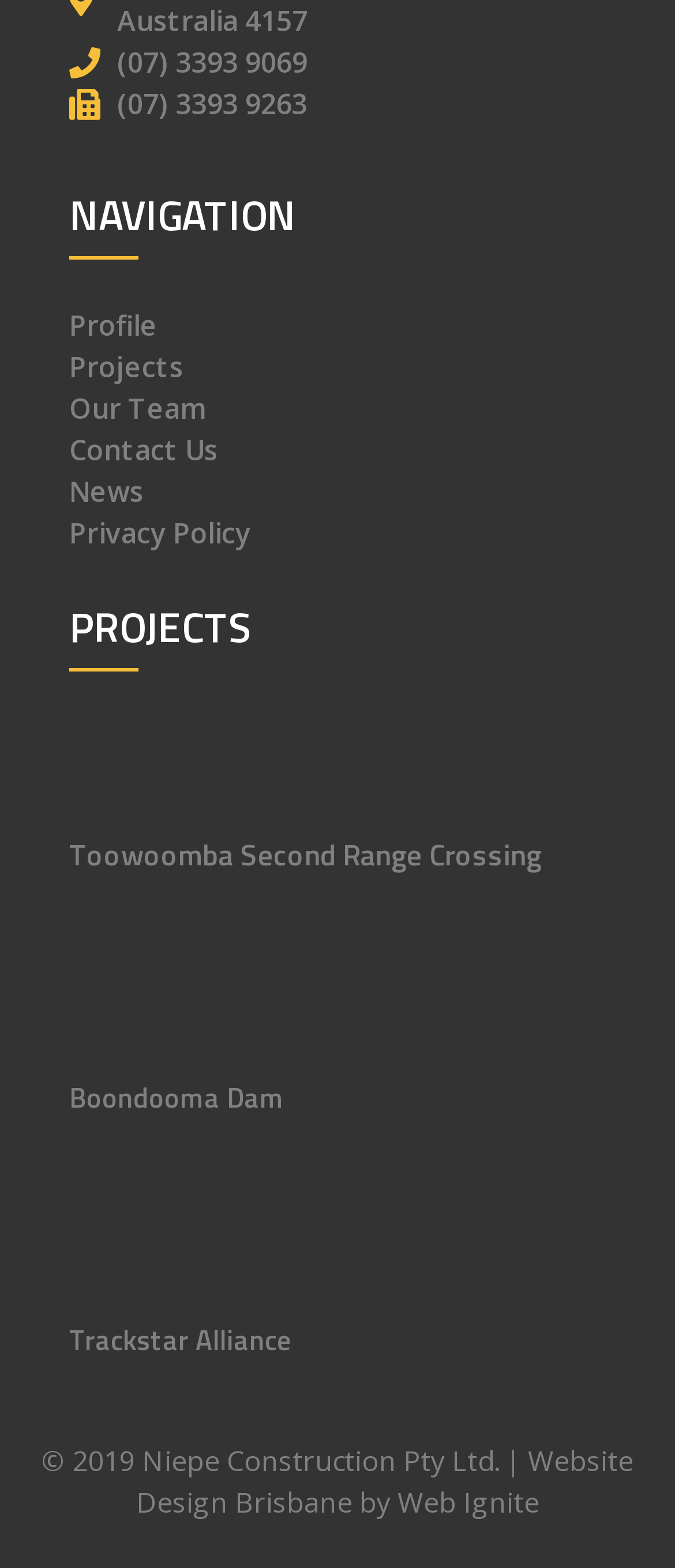What is the phone number at the top left?
Based on the image, answer the question in a detailed manner.

I found the phone number by looking at the top left corner of the webpage, where I saw a link element with the text '(07) 3393 9069'.